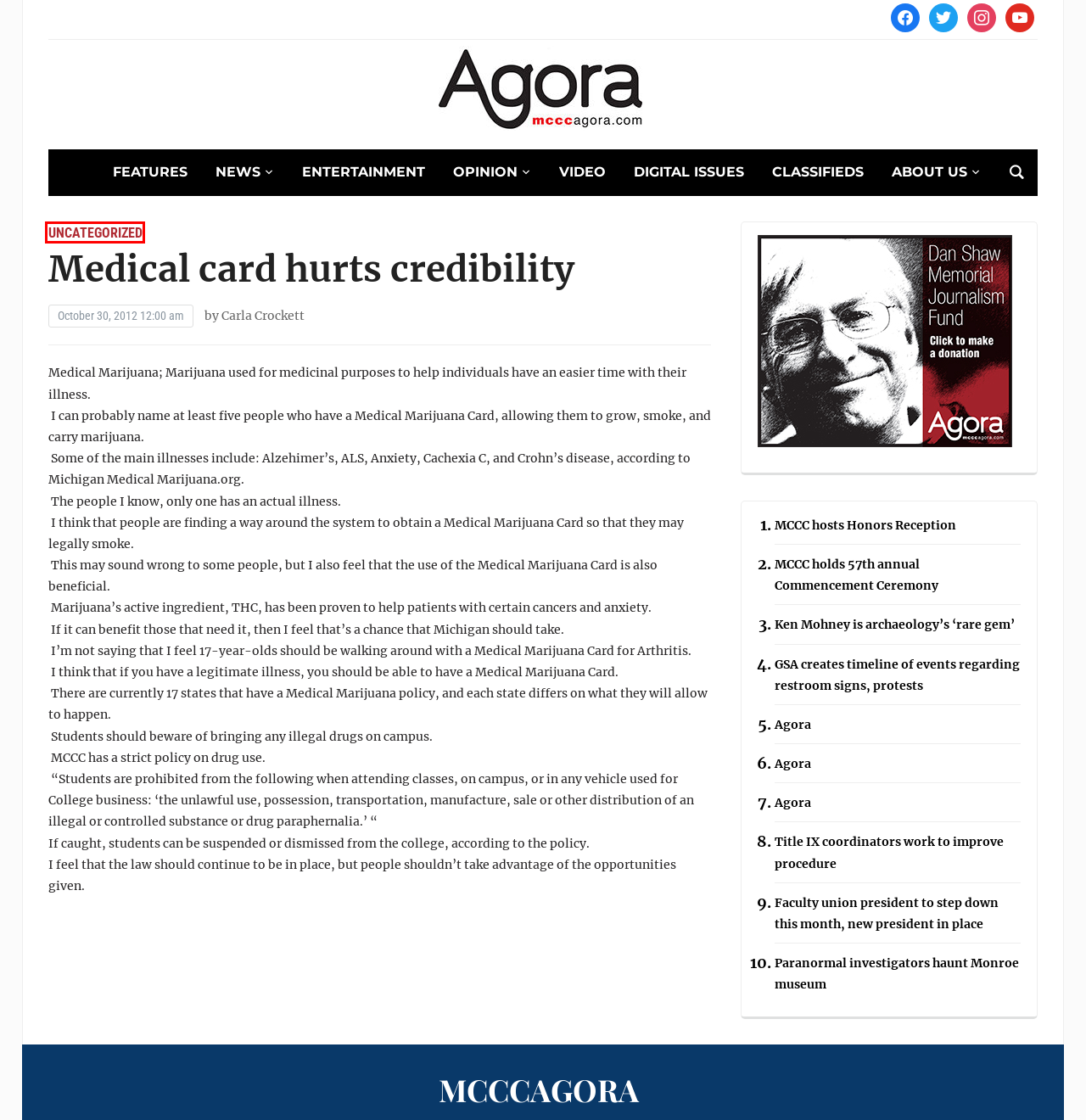Examine the screenshot of the webpage, which has a red bounding box around a UI element. Select the webpage description that best fits the new webpage after the element inside the red bounding box is clicked. Here are the choices:
A. News – Mcccagora
B. Mcccagora
C. About Us – Mcccagora
D. Digital Issues – Mcccagora
E. Uncategorized – Mcccagora
F. Classifieds – Mcccagora
G. Agora – Mcccagora
H. Ken Mohney is archaeology’s ‘rare gem’ – Mcccagora

E